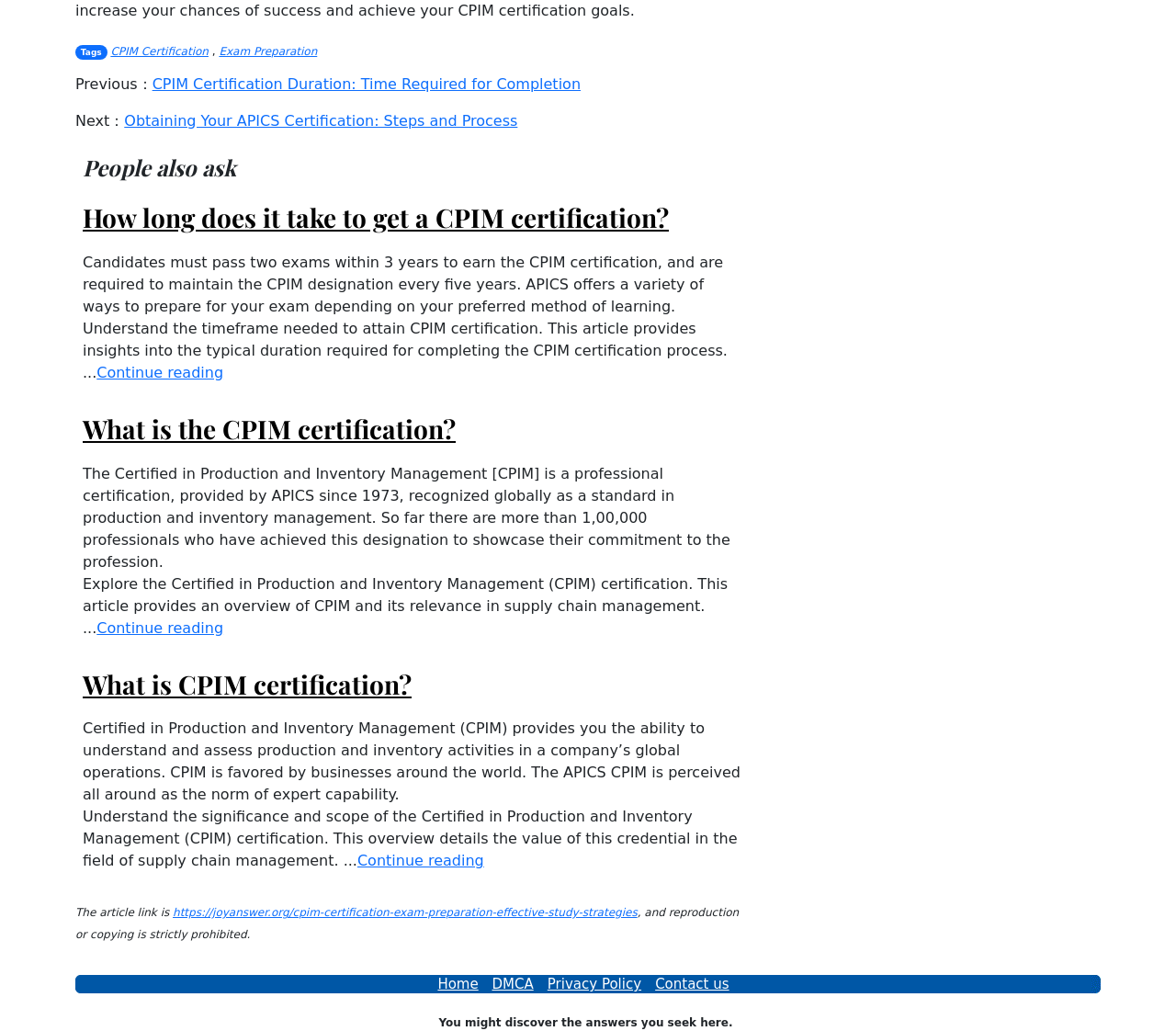What is the CPIM certification?
Identify the answer in the screenshot and reply with a single word or phrase.

Certified in Production and Inventory Management